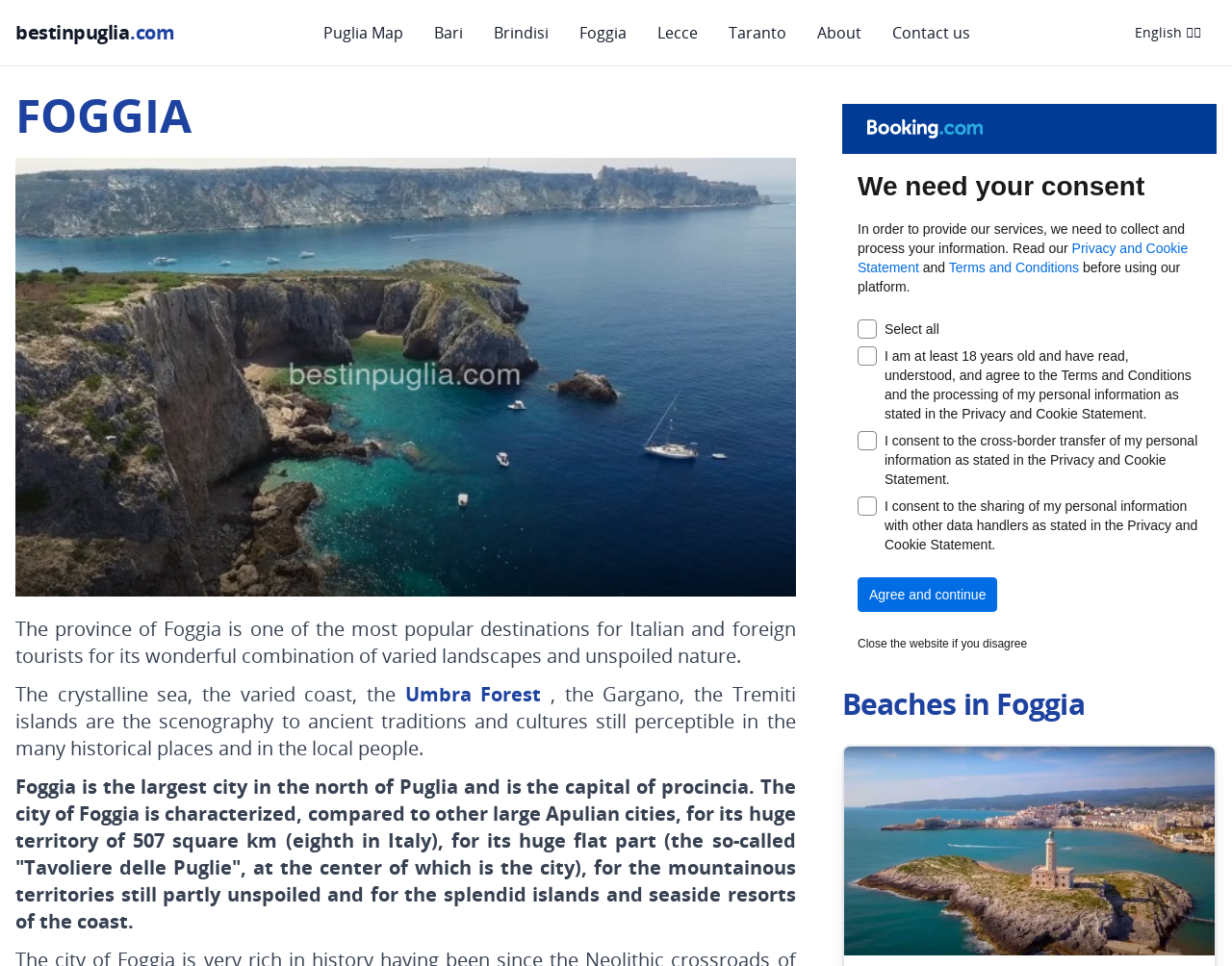Determine the bounding box coordinates of the element that should be clicked to execute the following command: "View Puglia Map".

[0.262, 0.022, 0.327, 0.046]